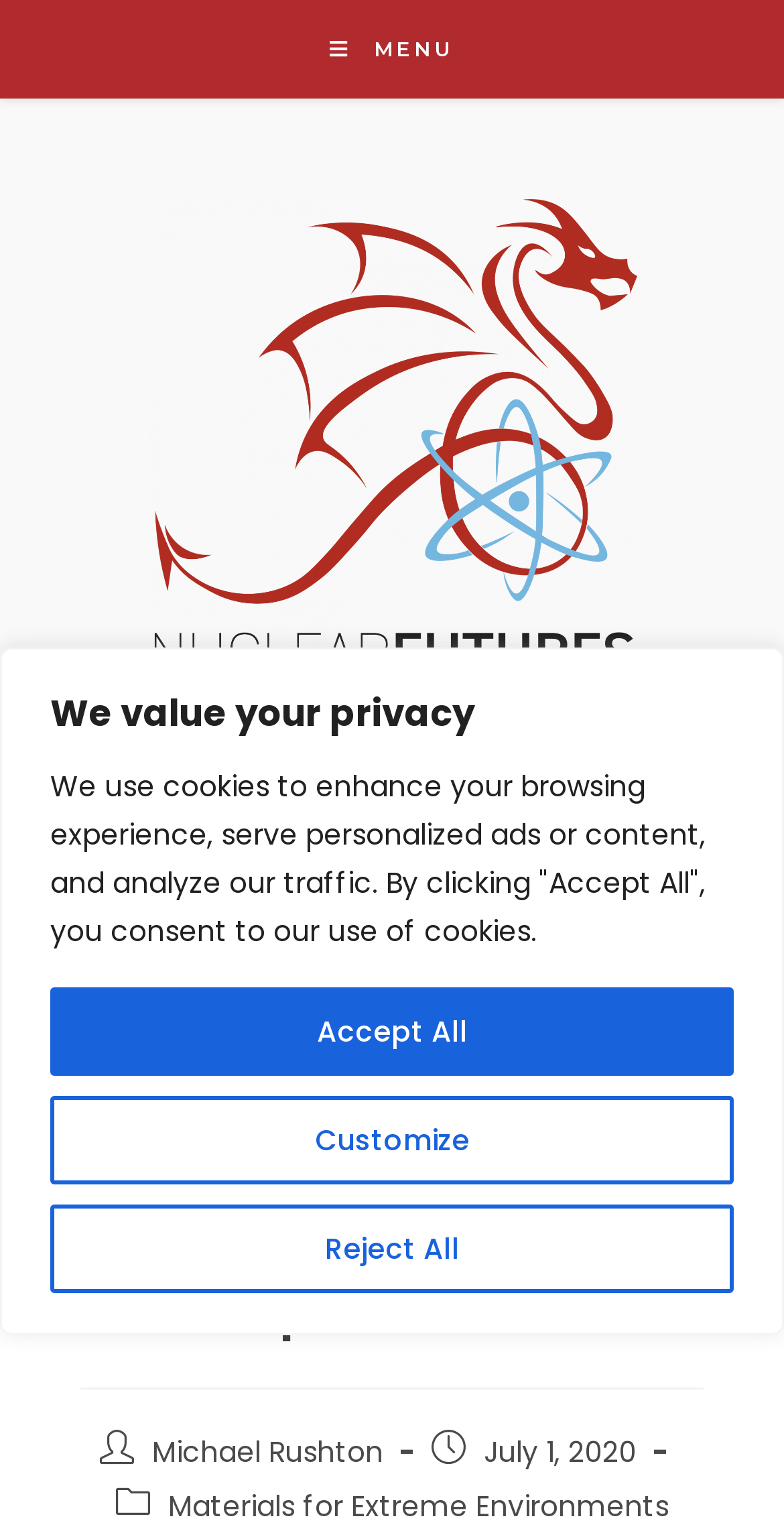What is the name of the research area?
From the details in the image, provide a complete and detailed answer to the question.

I found the answer by looking at the link element with the text 'Materials for Extreme Environments' which is located at the bottom of the webpage, indicating that it is the name of the research area.